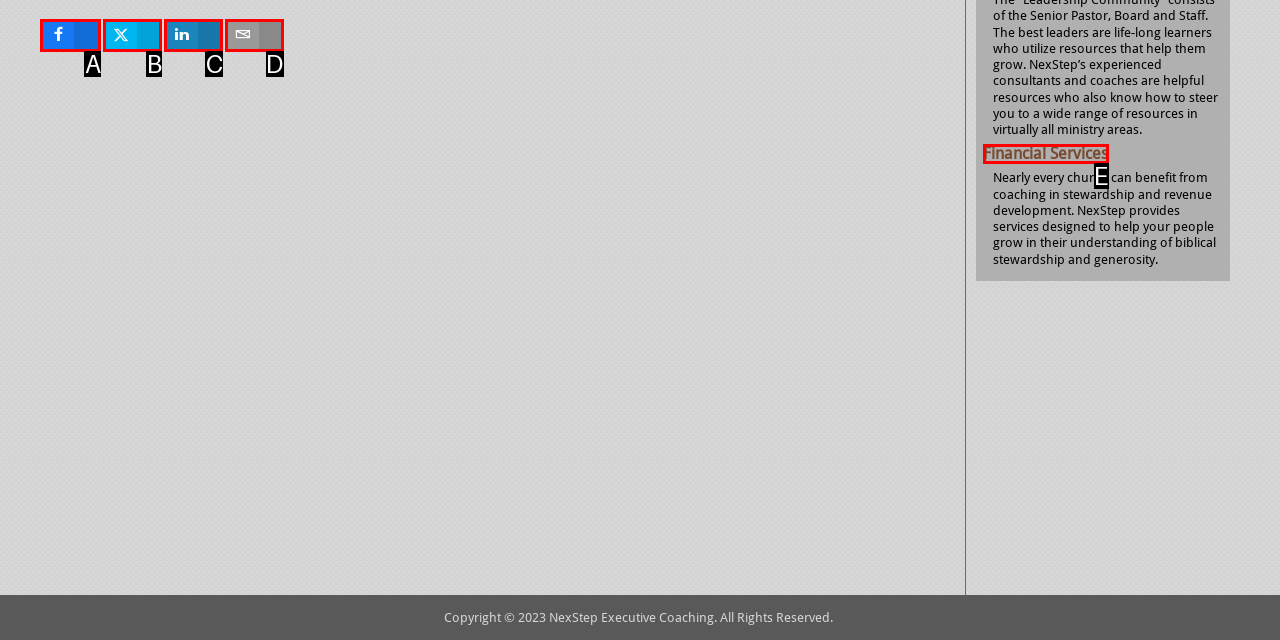Determine the UI element that matches the description: Financial Services
Answer with the letter from the given choices.

E